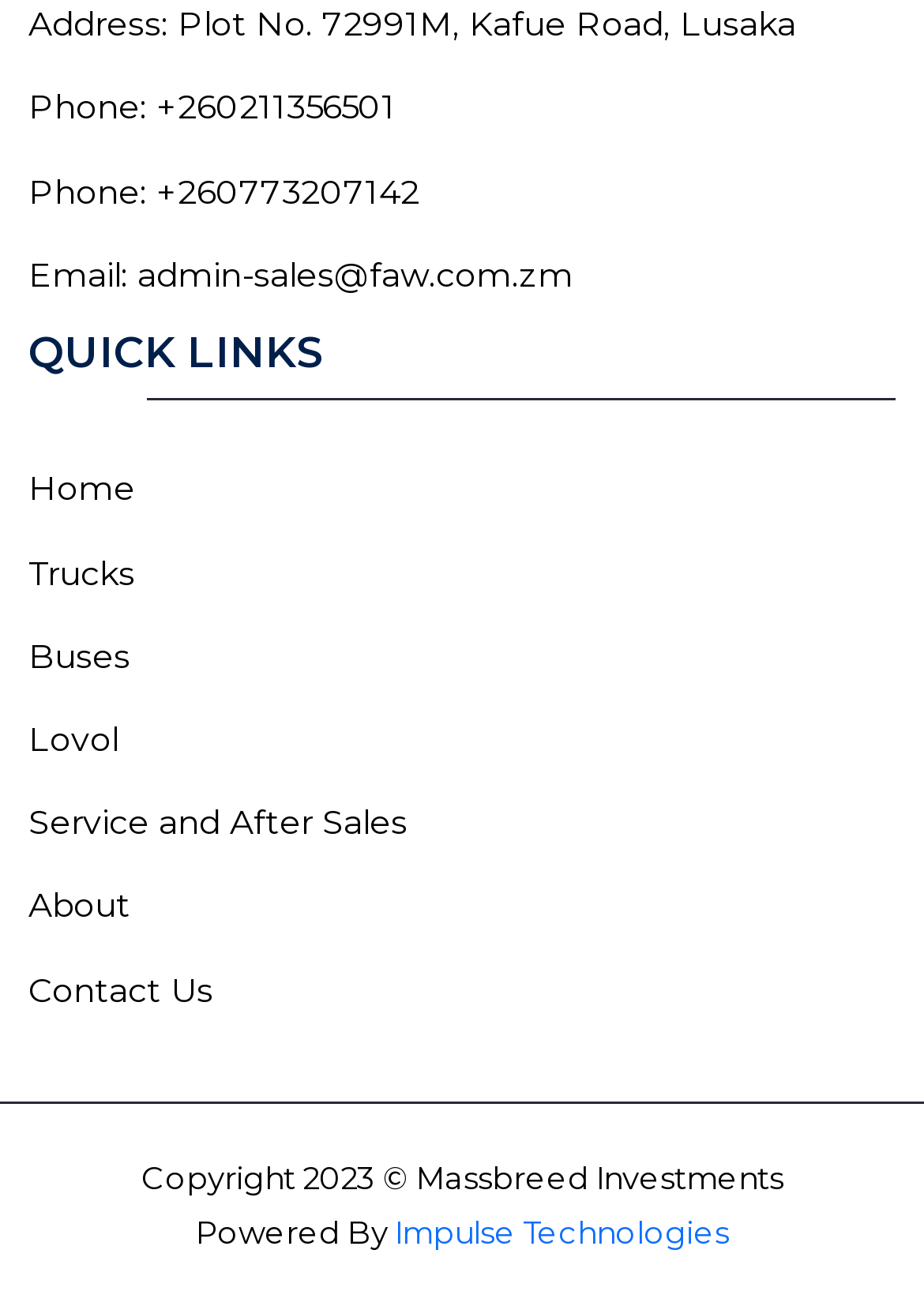What are the types of vehicles sold by the company?
Please provide a single word or phrase as your answer based on the screenshot.

Trucks, Buses, Lovol